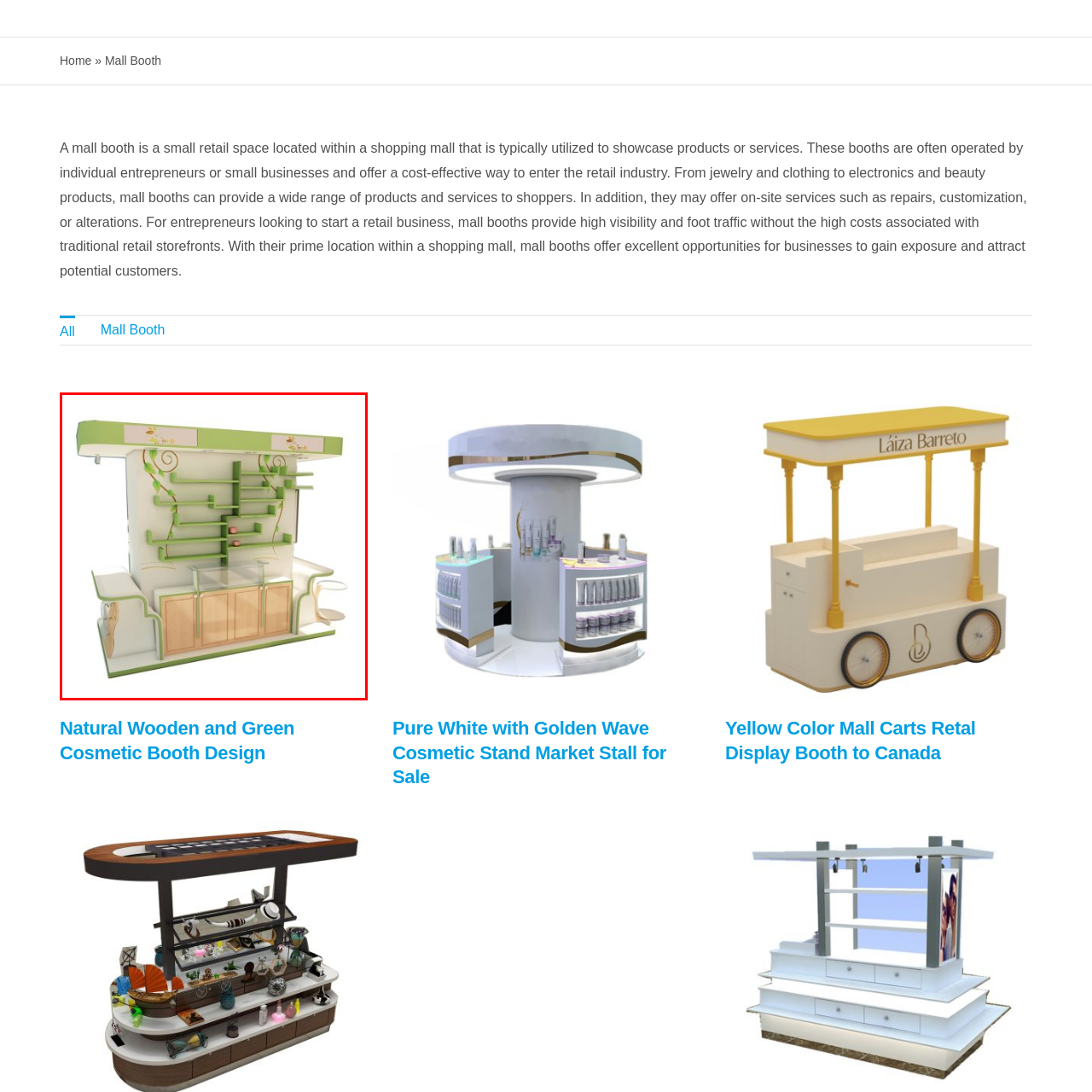Refer to the image within the red box and answer the question concisely with a single word or phrase: What is the purpose of the clear display case?

To showcase featured items